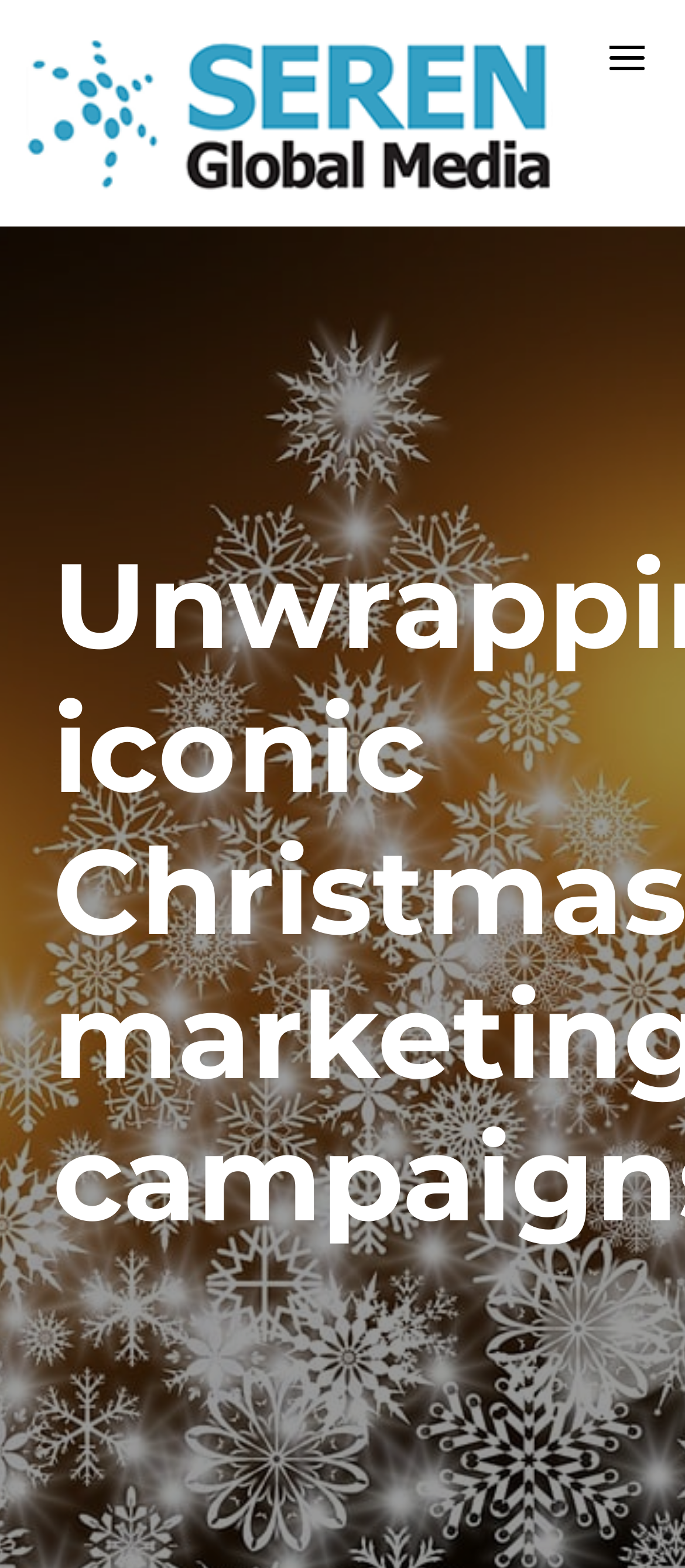Locate the heading on the webpage and return its text.

Unwrapping iconic Christmas marketing campaigns